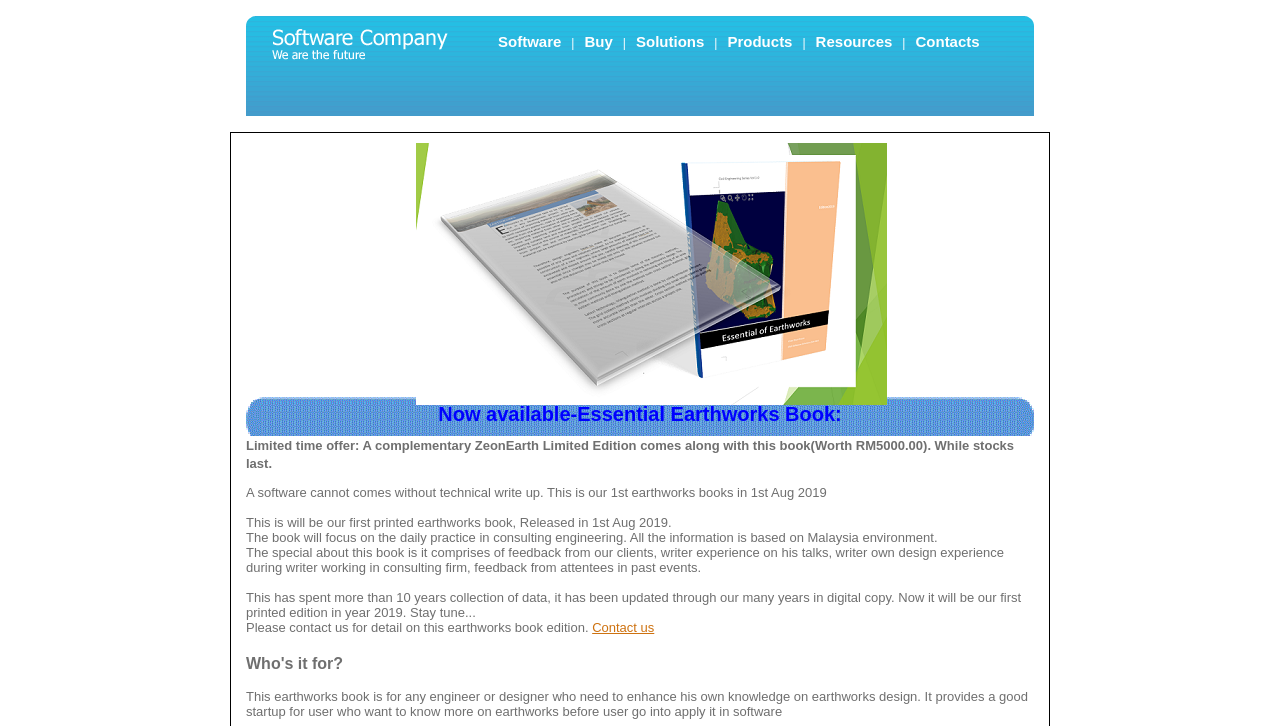Determine the bounding box coordinates for the region that must be clicked to execute the following instruction: "Click on Software Company".

[0.192, 0.065, 0.351, 0.095]